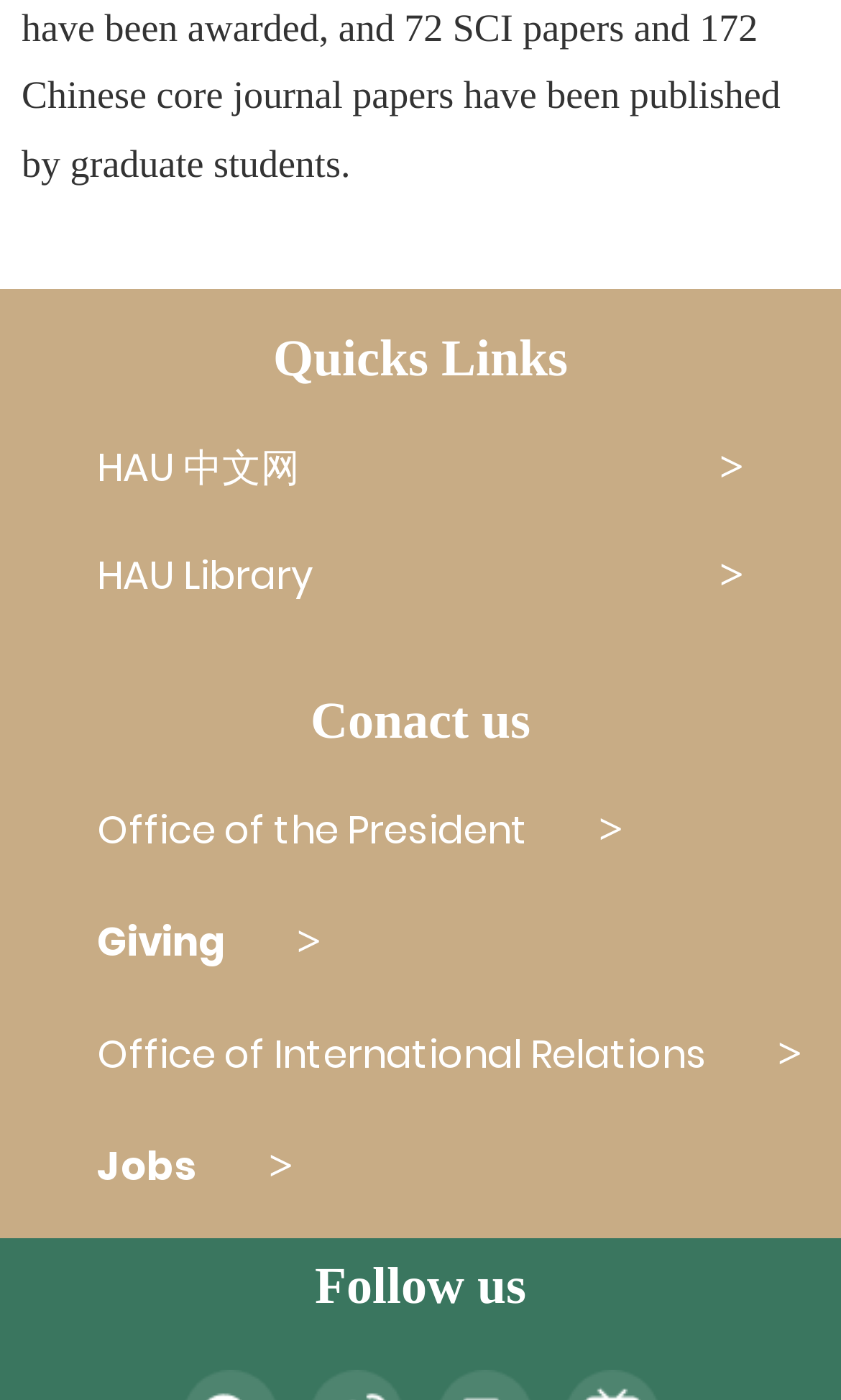What is the second link under 'Quicks Links'?
Respond to the question with a well-detailed and thorough answer.

The second link under 'Quicks Links' is 'HAU Library' which is a link element located below the 'HAU 中文网' link with a bounding box of [0.115, 0.391, 0.372, 0.429].